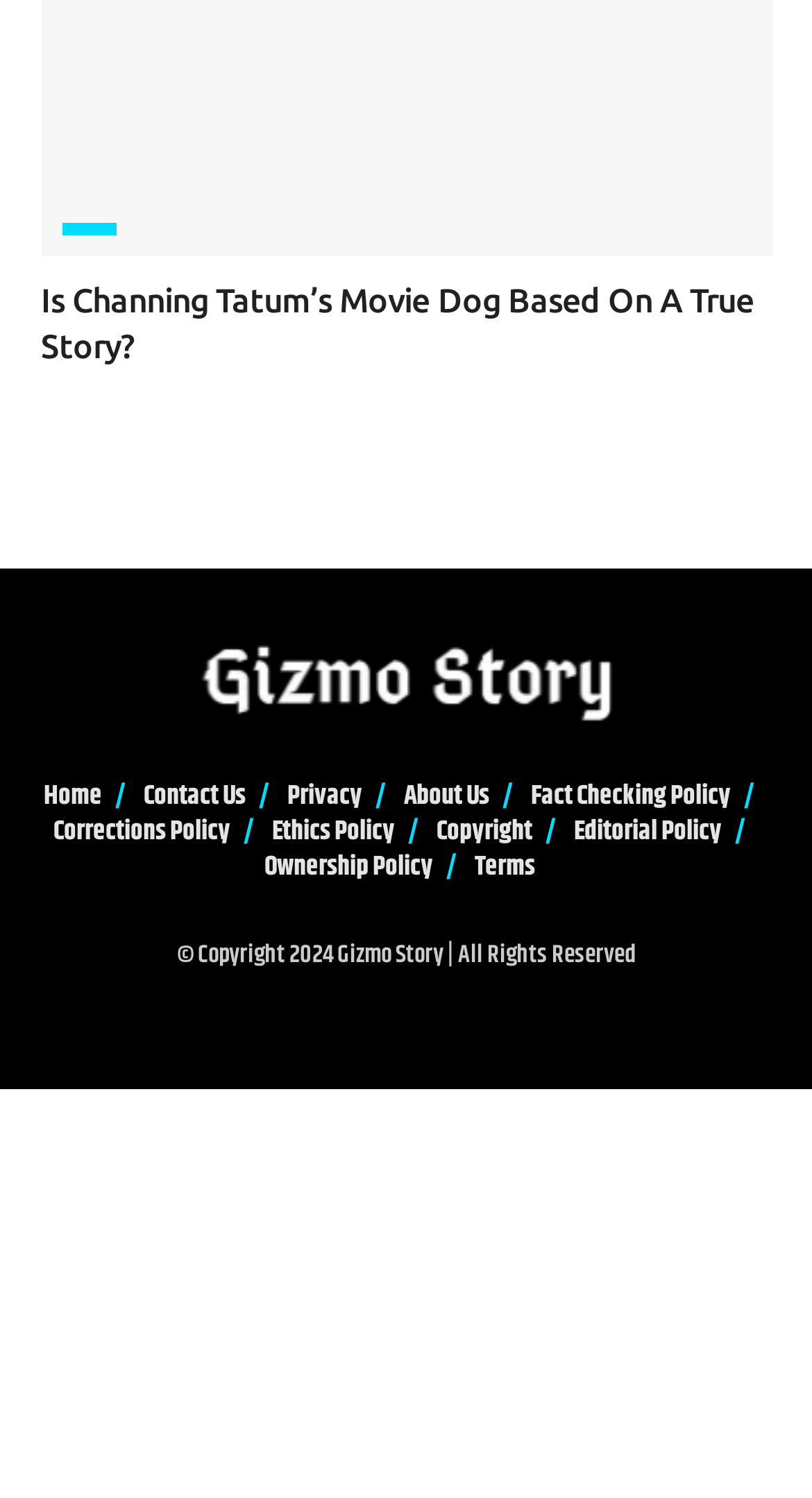Please find the bounding box coordinates of the element's region to be clicked to carry out this instruction: "Read the post titled Coming out of Darfur (and now back)".

None